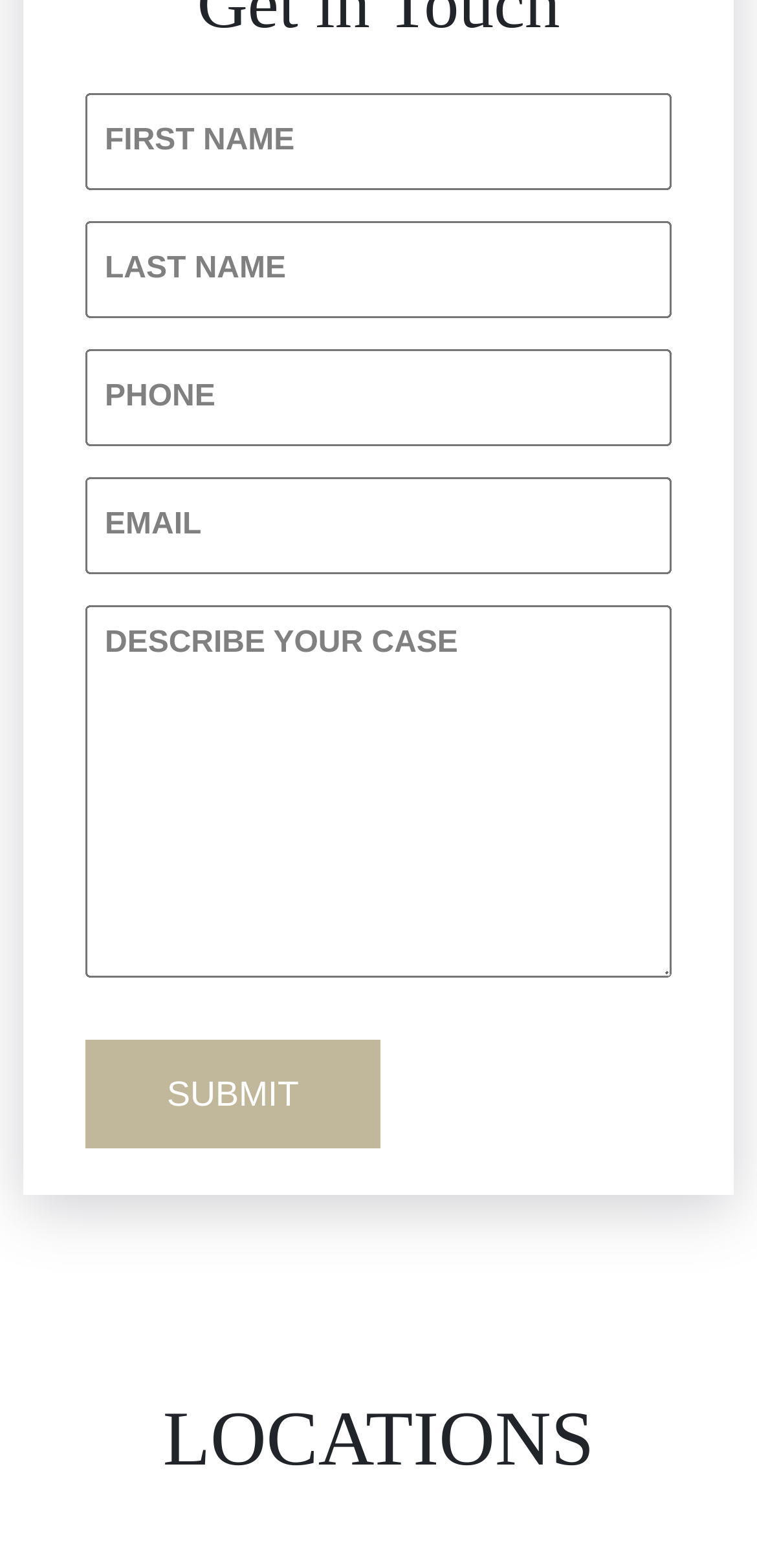Please find and report the bounding box coordinates of the element to click in order to perform the following action: "Click the 'Submit' button". The coordinates should be expressed as four float numbers between 0 and 1, in the format [left, top, right, bottom].

[0.113, 0.662, 0.503, 0.731]